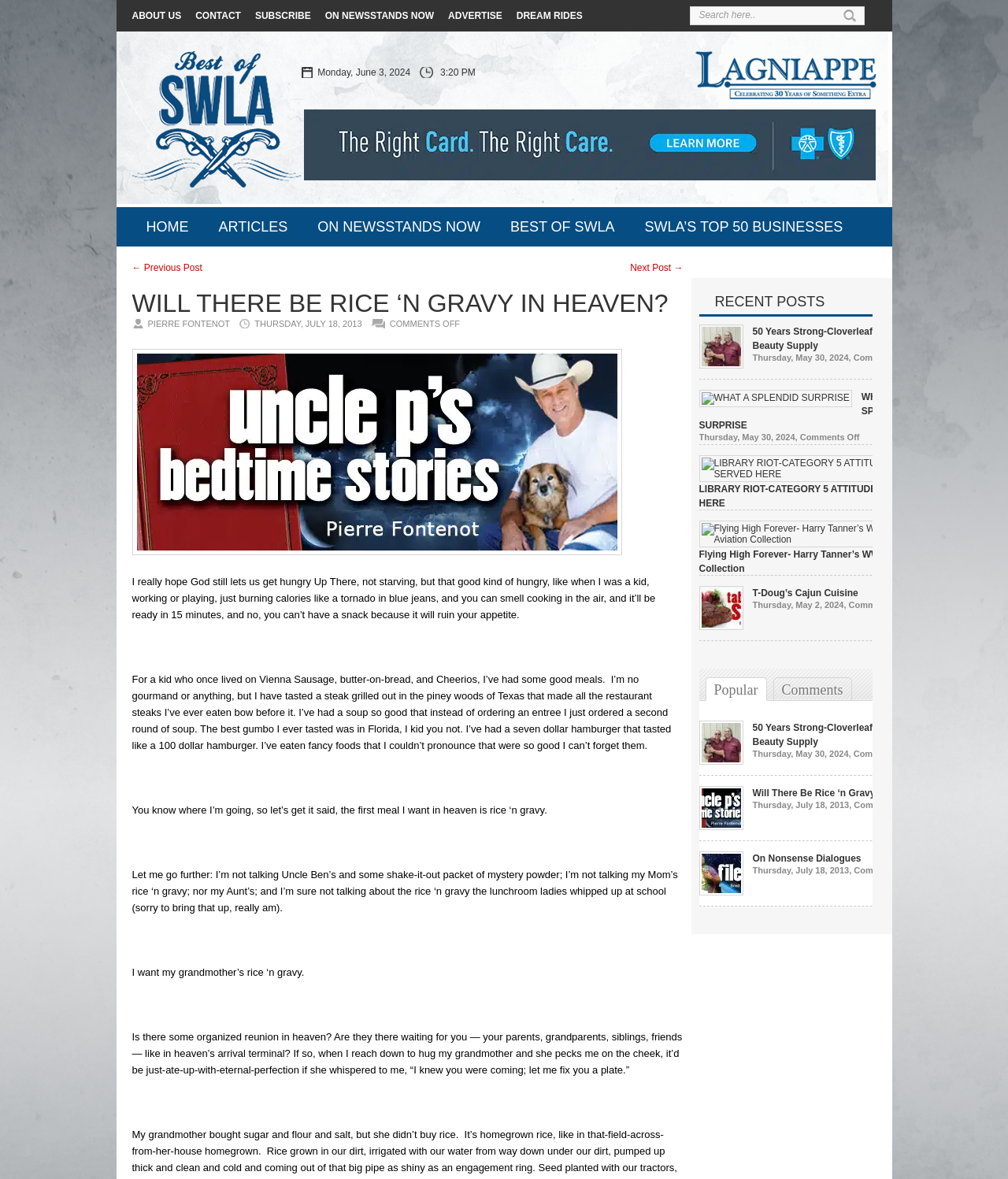Please find the bounding box for the UI element described by: "THE LONG COUNTDOWN".

None